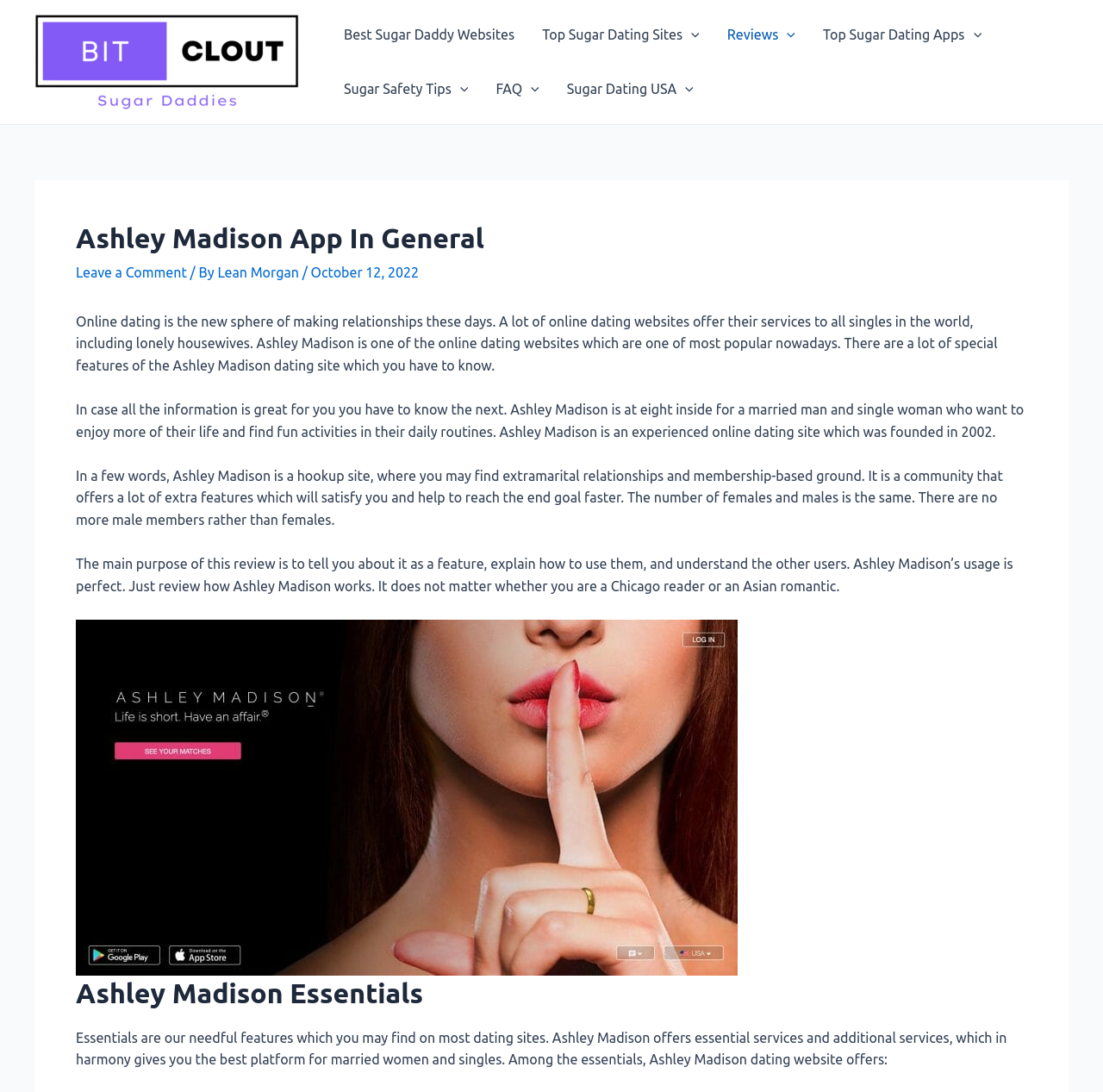Generate a thorough explanation of the webpage's elements.

The webpage is an Ashley Madison app review, with a logo at the top left corner and a navigation menu at the top right corner. The navigation menu has several links, including "Best Sugar Daddy Websites", "Top Sugar Dating Sites", "Reviews", "Top Sugar Dating Apps", "Sugar Safety Tips", "FAQ", and "Sugar Dating USA", each with a menu toggle icon.

Below the navigation menu, there is a header section with a heading "Ashley Madison App In General" and a link to "Leave a Comment" on the left side. On the right side, there is information about the author, "Lean Morgan", and the date "October 12, 2022".

The main content of the webpage is a review of the Ashley Madison app, which is divided into several sections. The first section introduces online dating and Ashley Madison, explaining that it is a popular online dating website with special features. The text continues to describe the purpose of the review, which is to explain how to use Ashley Madison and understand its features.

Below the introduction, there is a large image of the Ashley Madison main page. Following the image, there is a heading "Ashley Madison Essentials" and a section that explains the essential features of the Ashley Madison dating website, including both basic and additional services.

Throughout the webpage, there are several links and menu toggles, but the main focus is on the review of the Ashley Madison app and its features.